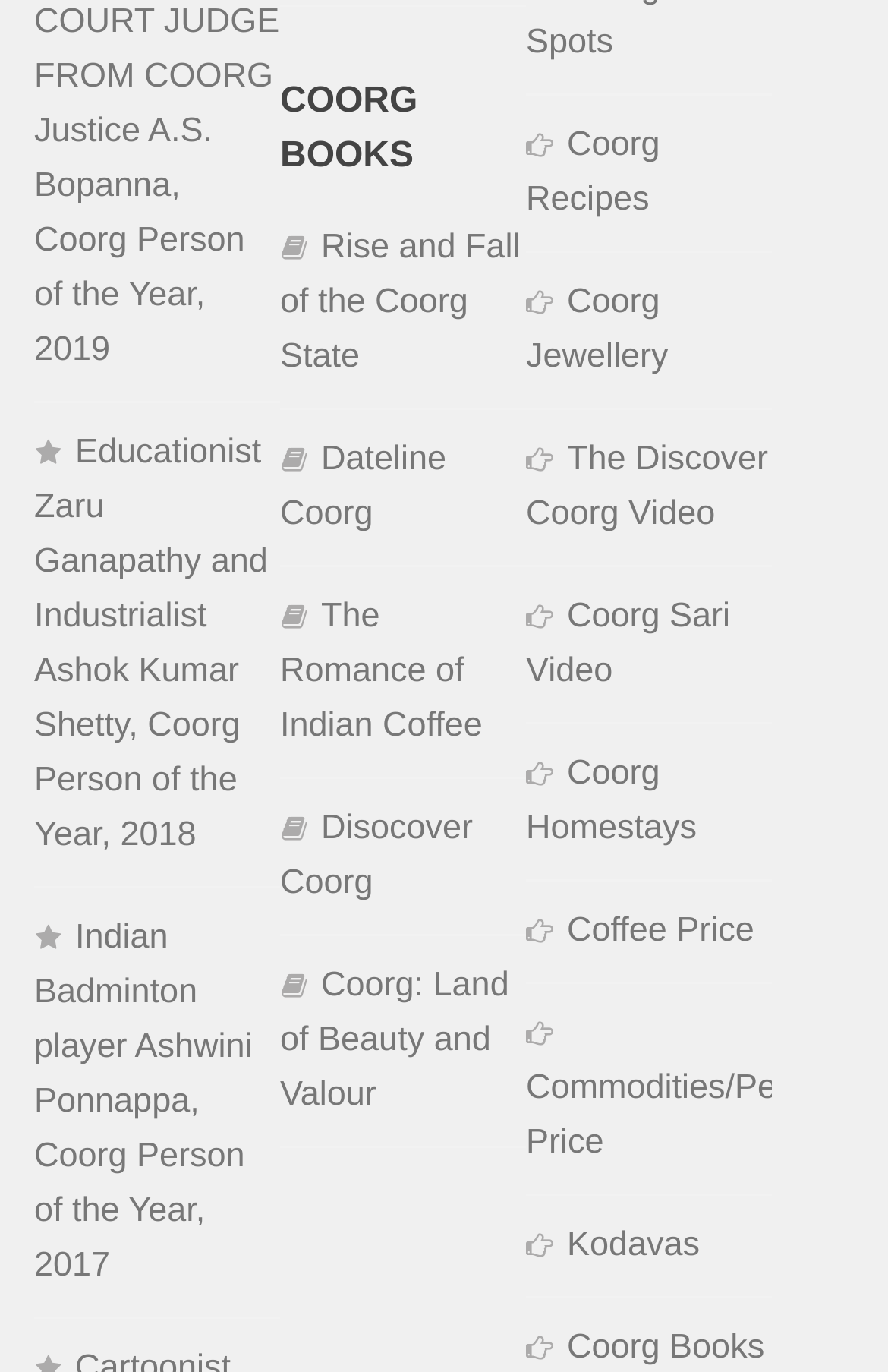Could you highlight the region that needs to be clicked to execute the instruction: "Check Coffee Price"?

[0.592, 0.643, 0.869, 0.717]